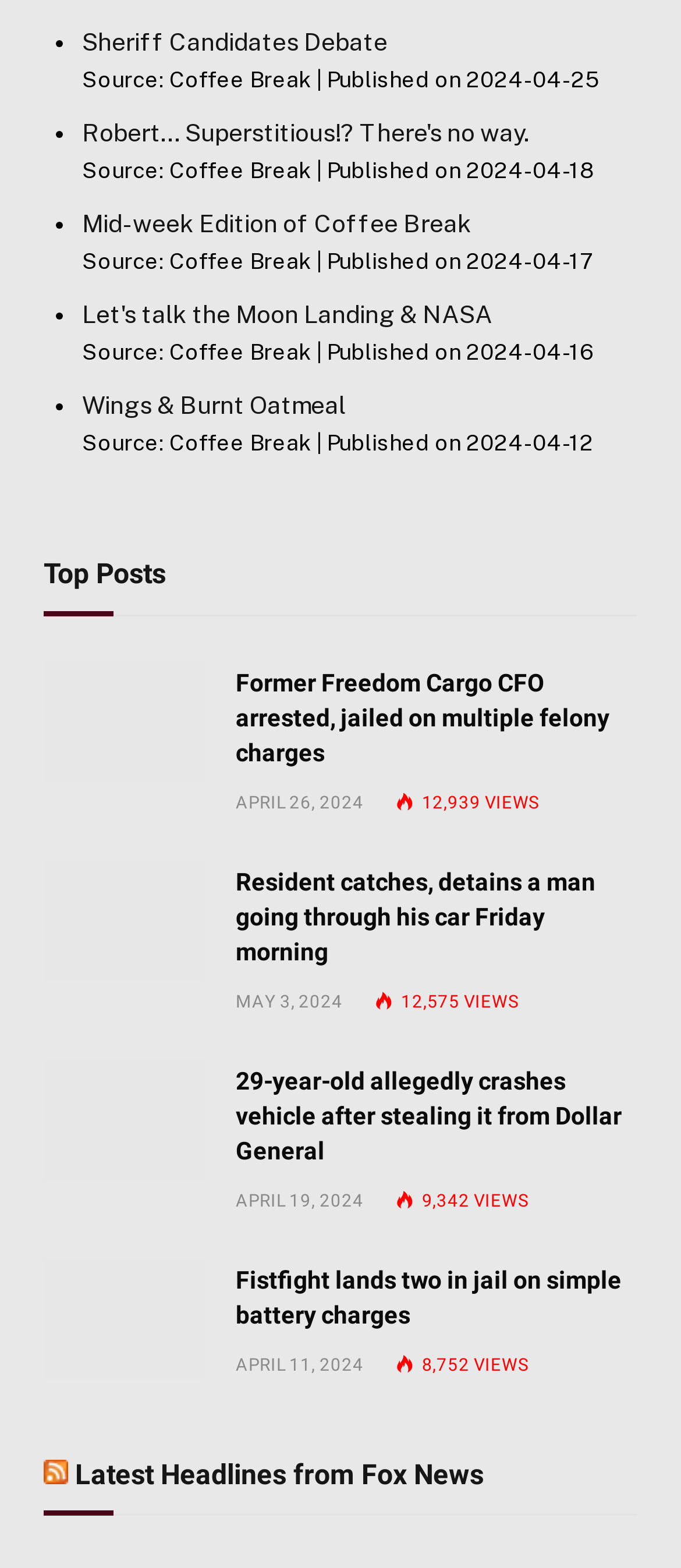Please determine the bounding box coordinates of the element's region to click in order to carry out the following instruction: "Click on the 'Sheriff Candidates Debate' link". The coordinates should be four float numbers between 0 and 1, i.e., [left, top, right, bottom].

[0.121, 0.018, 0.569, 0.036]